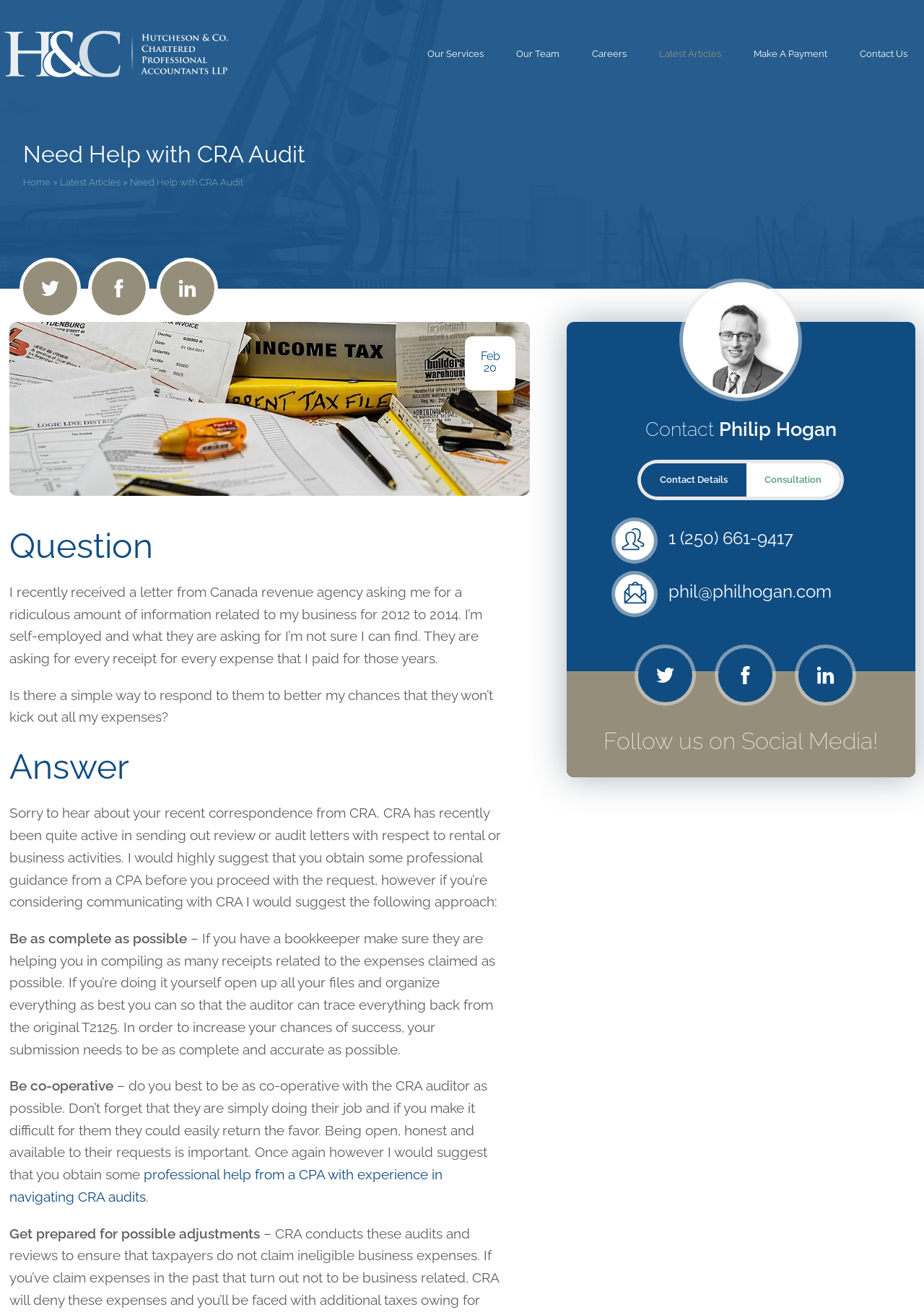Identify the bounding box coordinates for the UI element described as follows: "Make A Payment". Ensure the coordinates are four float numbers between 0 and 1, formatted as [left, top, right, bottom].

[0.798, 0.008, 0.913, 0.074]